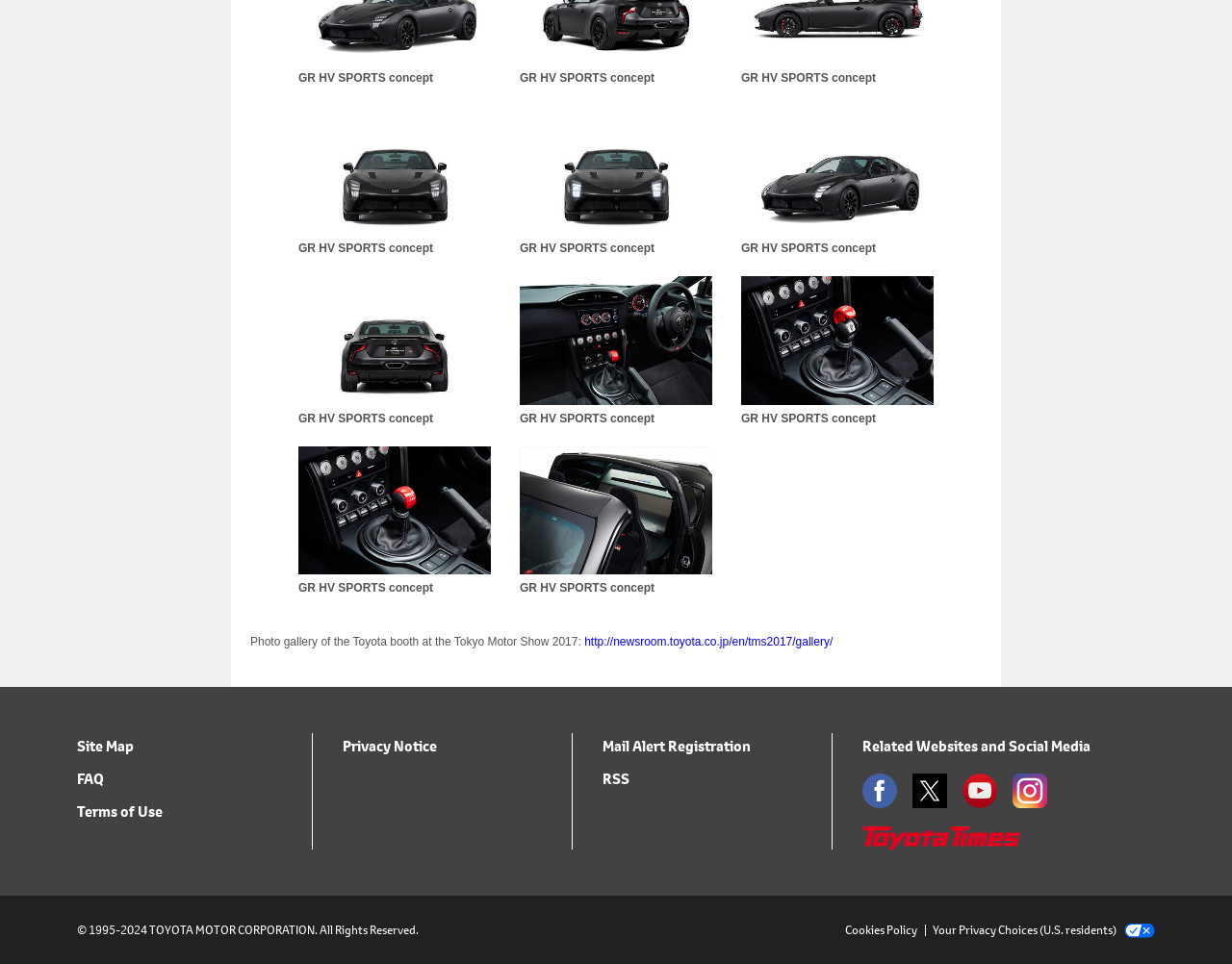Please find the bounding box coordinates of the element that must be clicked to perform the given instruction: "View GR HV SPORTS concept". The coordinates should be four float numbers from 0 to 1, i.e., [left, top, right, bottom].

[0.242, 0.053, 0.398, 0.067]